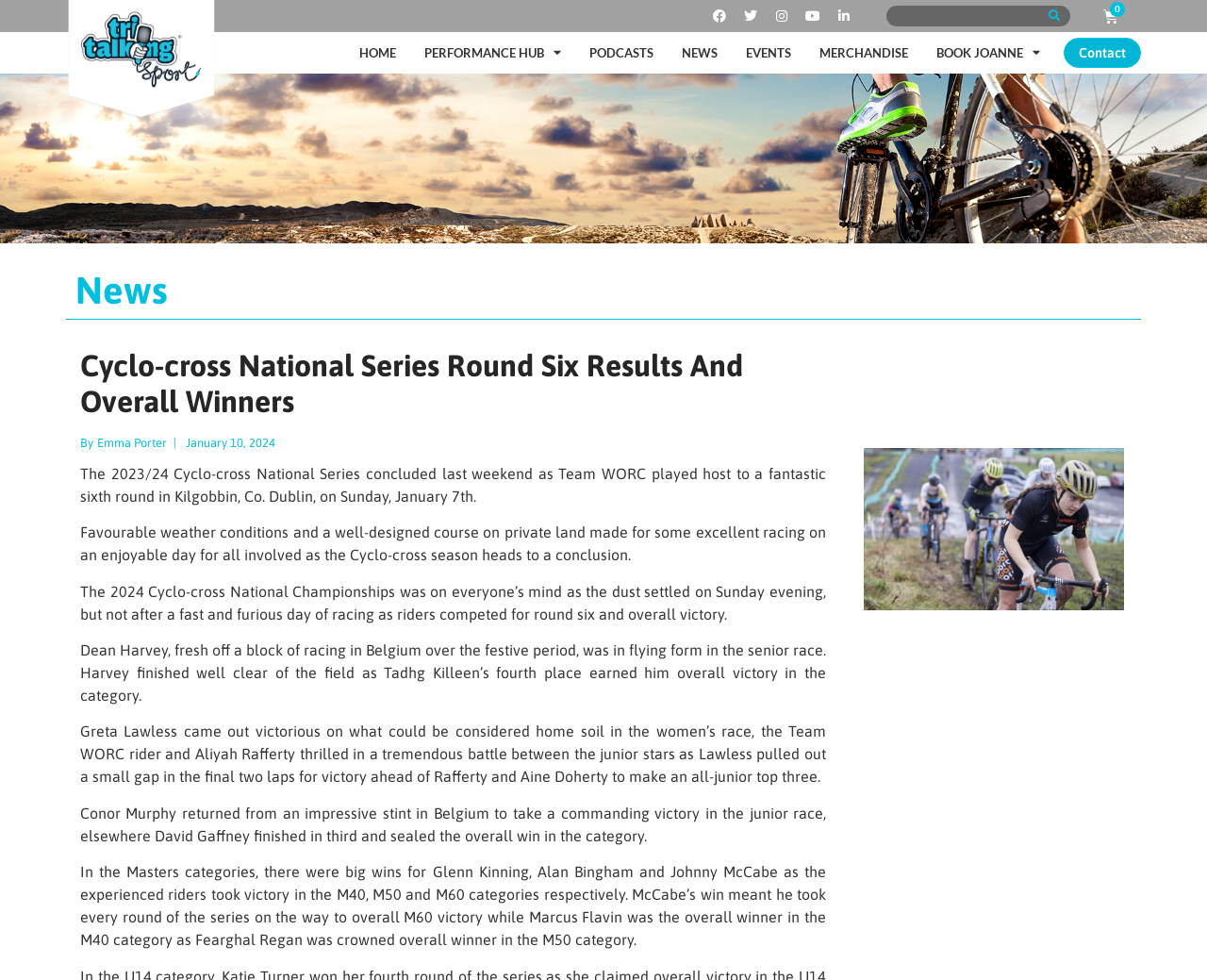Please identify the bounding box coordinates of the element that needs to be clicked to perform the following instruction: "Read the news".

[0.062, 0.277, 0.938, 0.316]